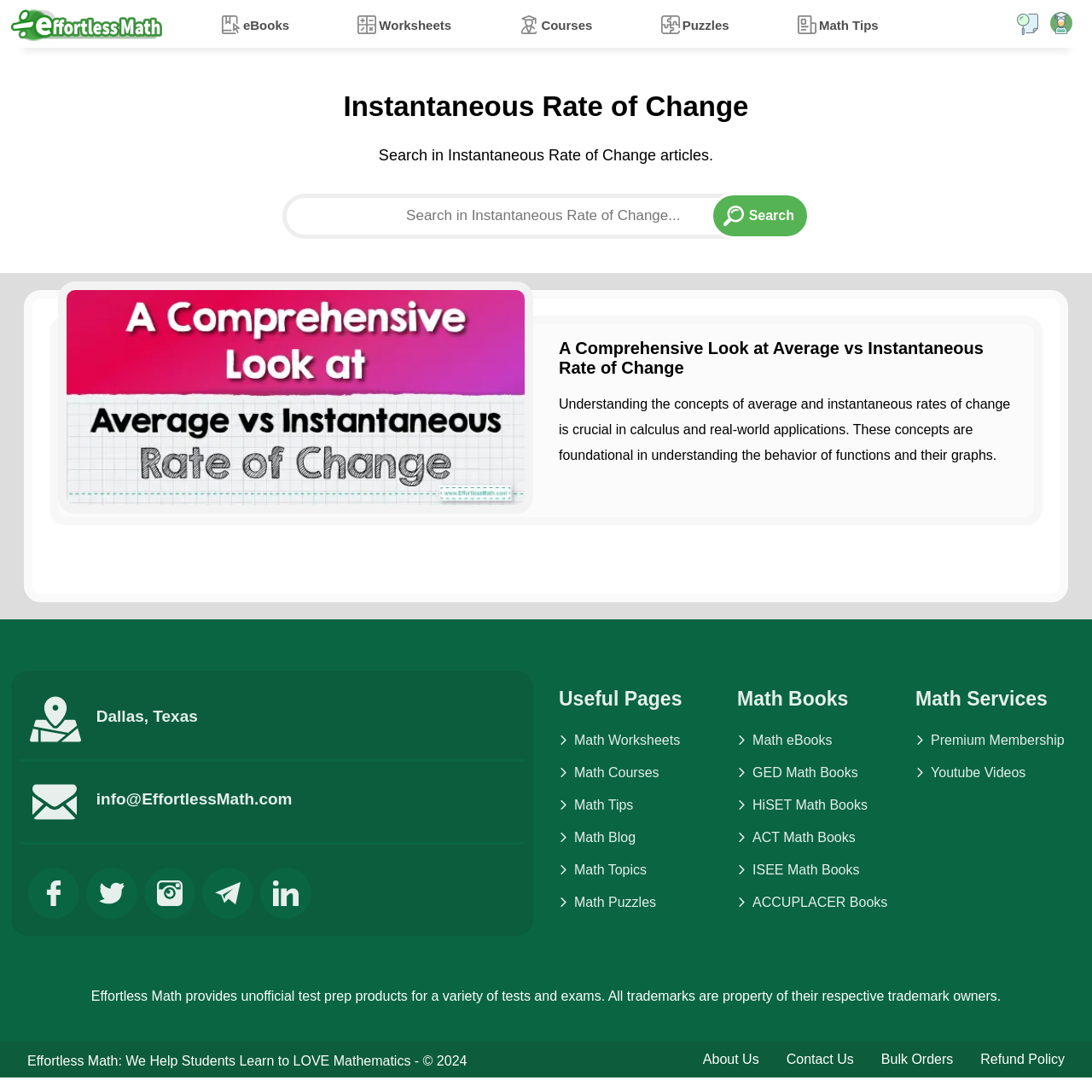What is the location of Effortless Math?
Please answer the question with as much detail and depth as you can.

The webpage provides contact information, including an email address and a location, which is Dallas, Texas. This suggests that Effortless Math is based in Dallas, Texas.